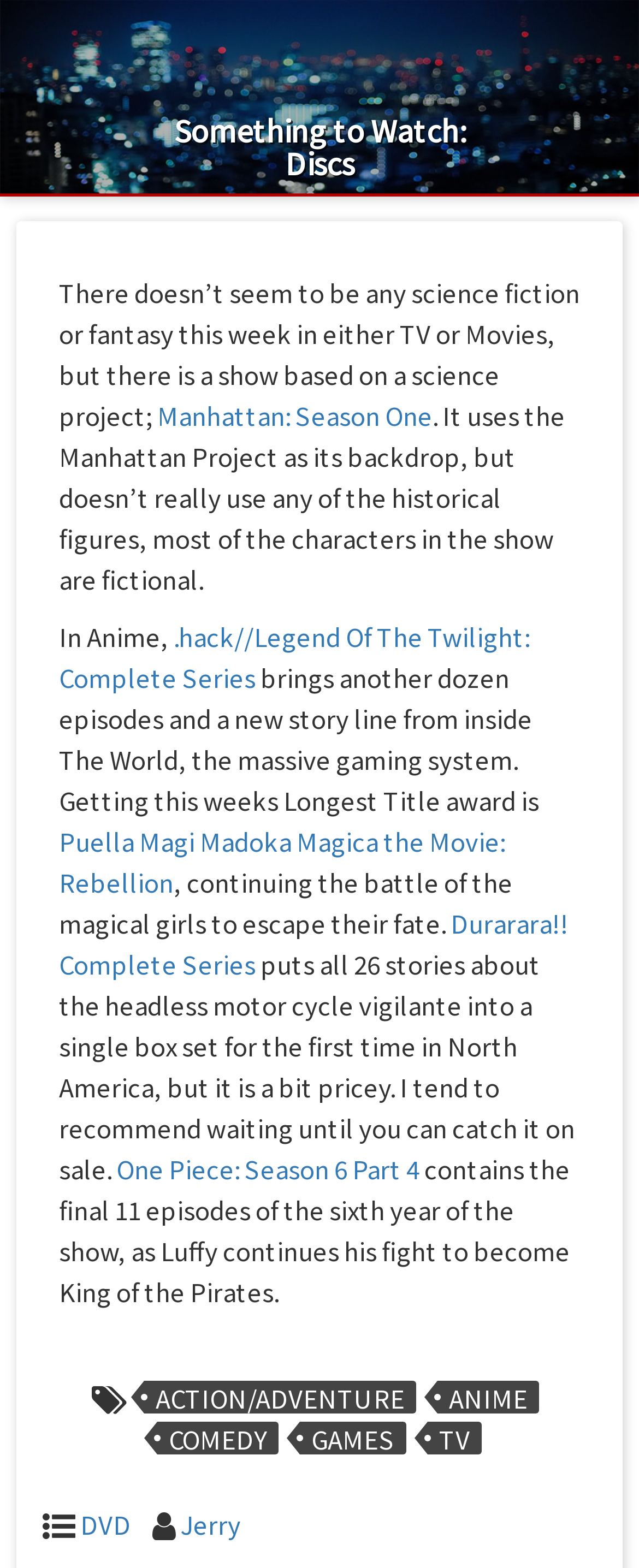Identify the bounding box coordinates of the specific part of the webpage to click to complete this instruction: "Go to Extrapharmacy Online Store".

None